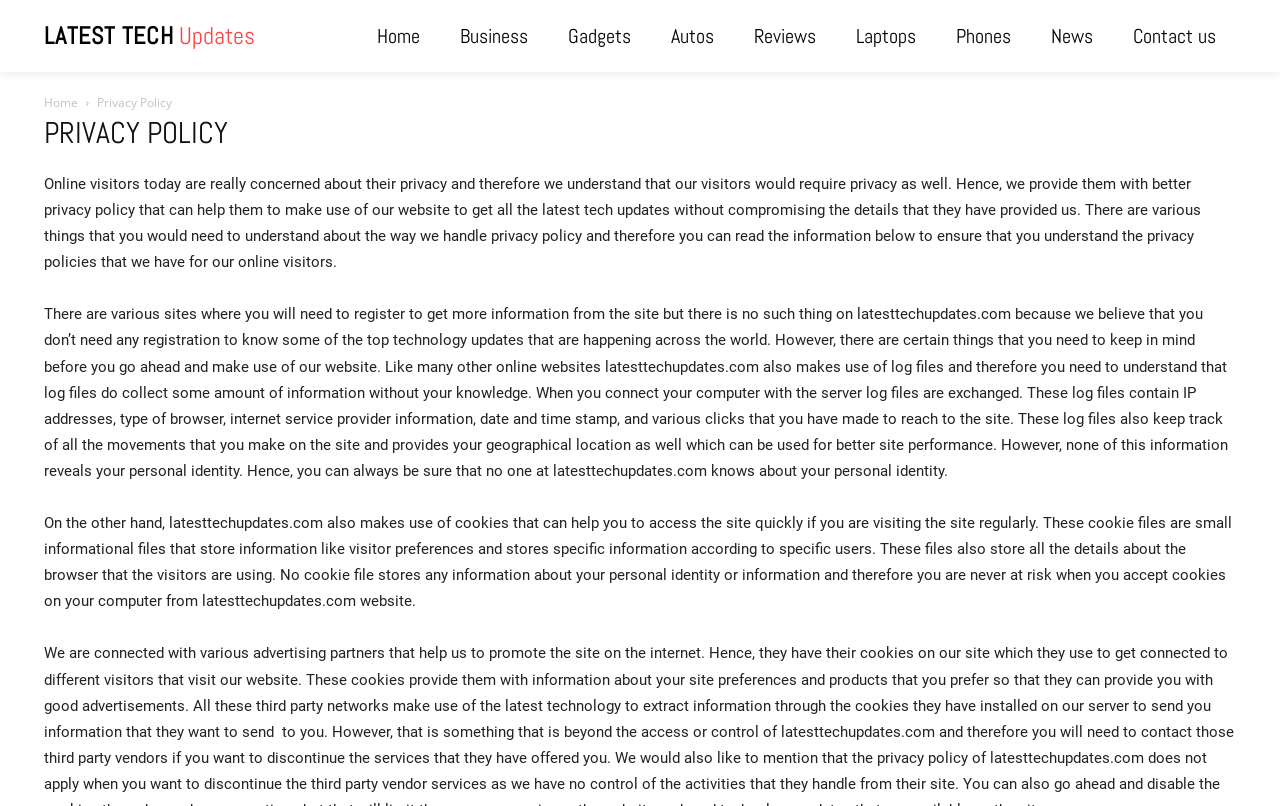Determine the bounding box coordinates of the region I should click to achieve the following instruction: "go to LATEST TECH Updates". Ensure the bounding box coordinates are four float numbers between 0 and 1, i.e., [left, top, right, bottom].

[0.034, 0.027, 0.199, 0.063]